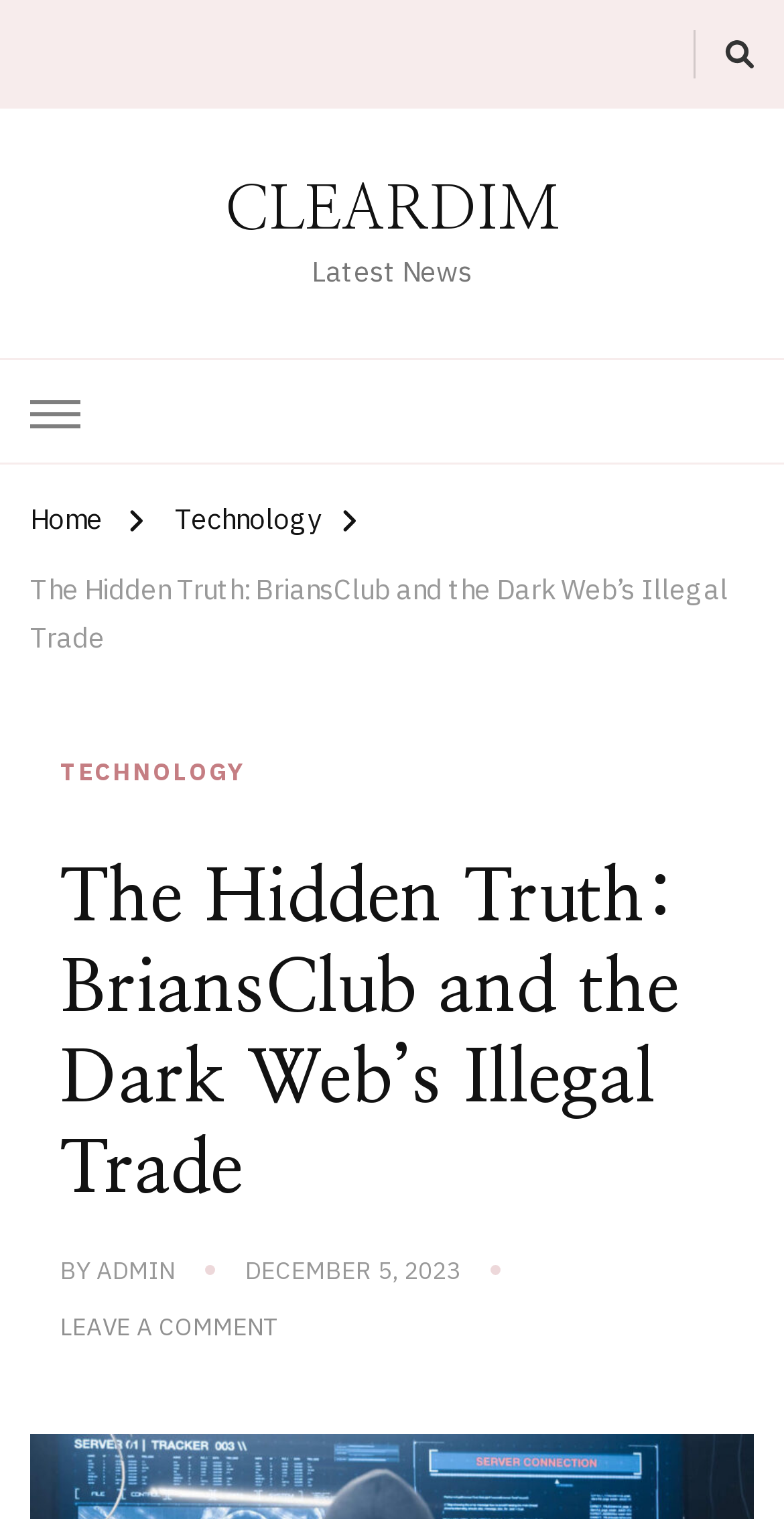Is the article a recent publication?
From the image, respond with a single word or phrase.

Yes